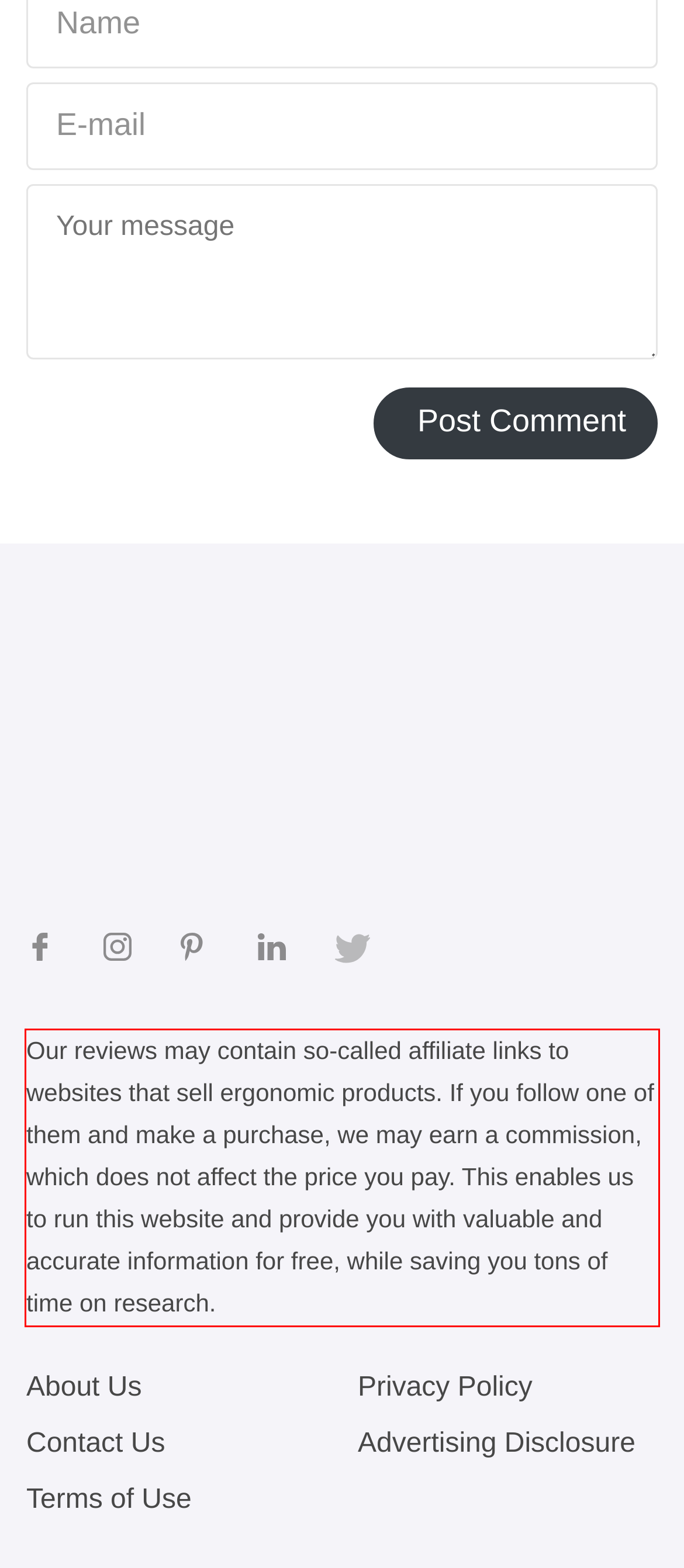Identify the text inside the red bounding box in the provided webpage screenshot and transcribe it.

Our reviews may contain so-called affiliate links to websites that sell ergonomic products. If you follow one of them and make a purchase, we may earn a commission, which does not affect the price you pay. This enables us to run this website and provide you with valuable and accurate information for free, while saving you tons of time on research.